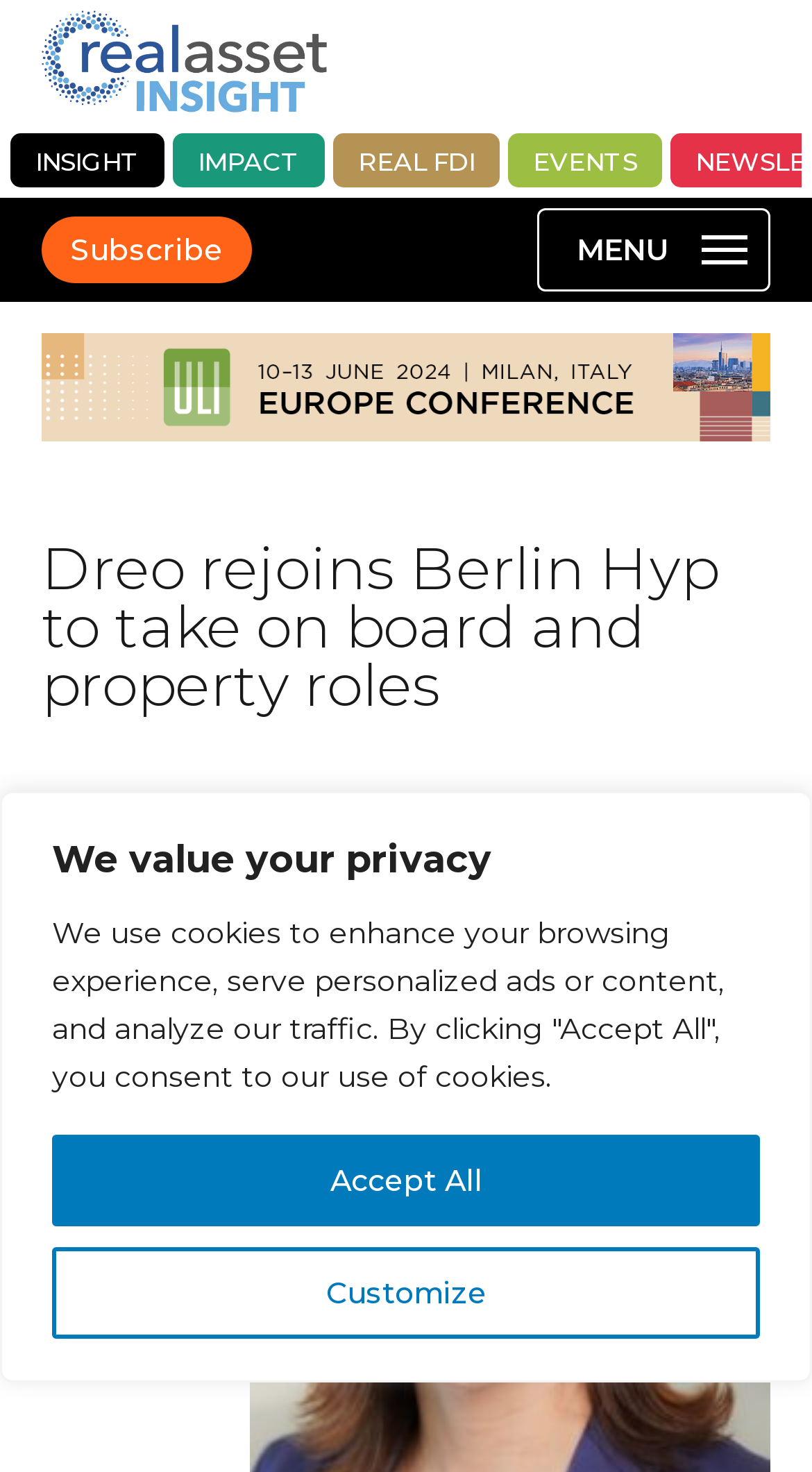Produce an elaborate caption capturing the essence of the webpage.

The webpage is about Maria Teresa Dreo's appointment to the Berlin Hyp's board of management, succeeding Gero Bergmann. 

At the top of the page, there is a cookie consent banner that spans the entire width, with a heading "We value your privacy" and two buttons, "Customize" and "Accept All", placed side by side. 

Below the banner, there is a logo of "Real Asset Insight" on the top left, accompanied by an image of the same. 

To the right of the logo, there are four navigation links: "INSIGHT", "IMPACT", "REAL FDI", and "EVENTS", arranged horizontally. 

Further down, there is a "Subscribe" link on the top left, and a "MENU" link on the top right. 

Below these links, there is a large header section that takes up most of the width, with a heading "Dreo rejoins Berlin Hyp to take on board and property roles" and a timestamp "February 5, 2021" below it.